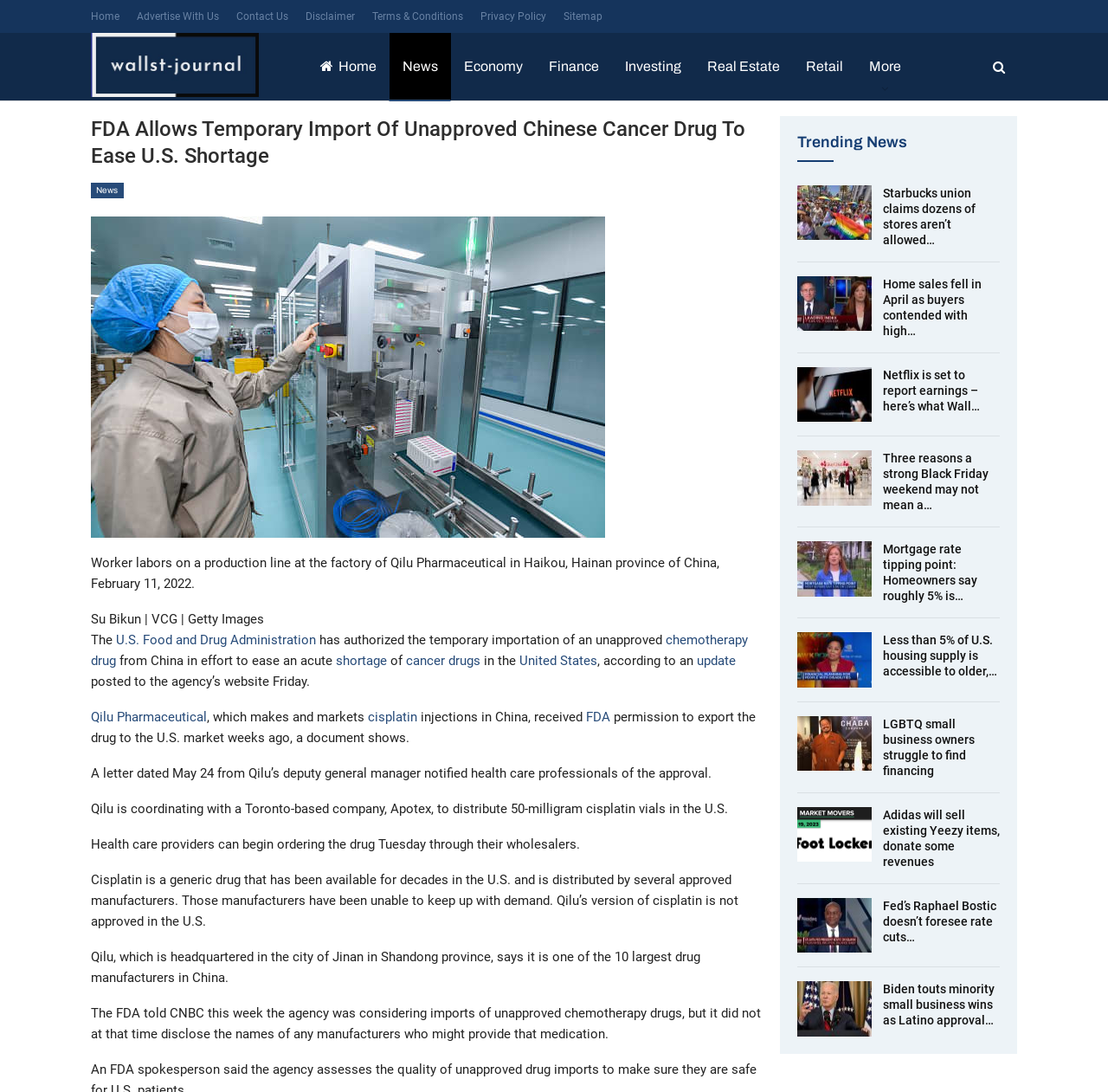Use a single word or phrase to respond to the question:
What is the name of the agency that authorized the temporary importation of the chemotherapy drug?

U.S. Food and Drug Administration